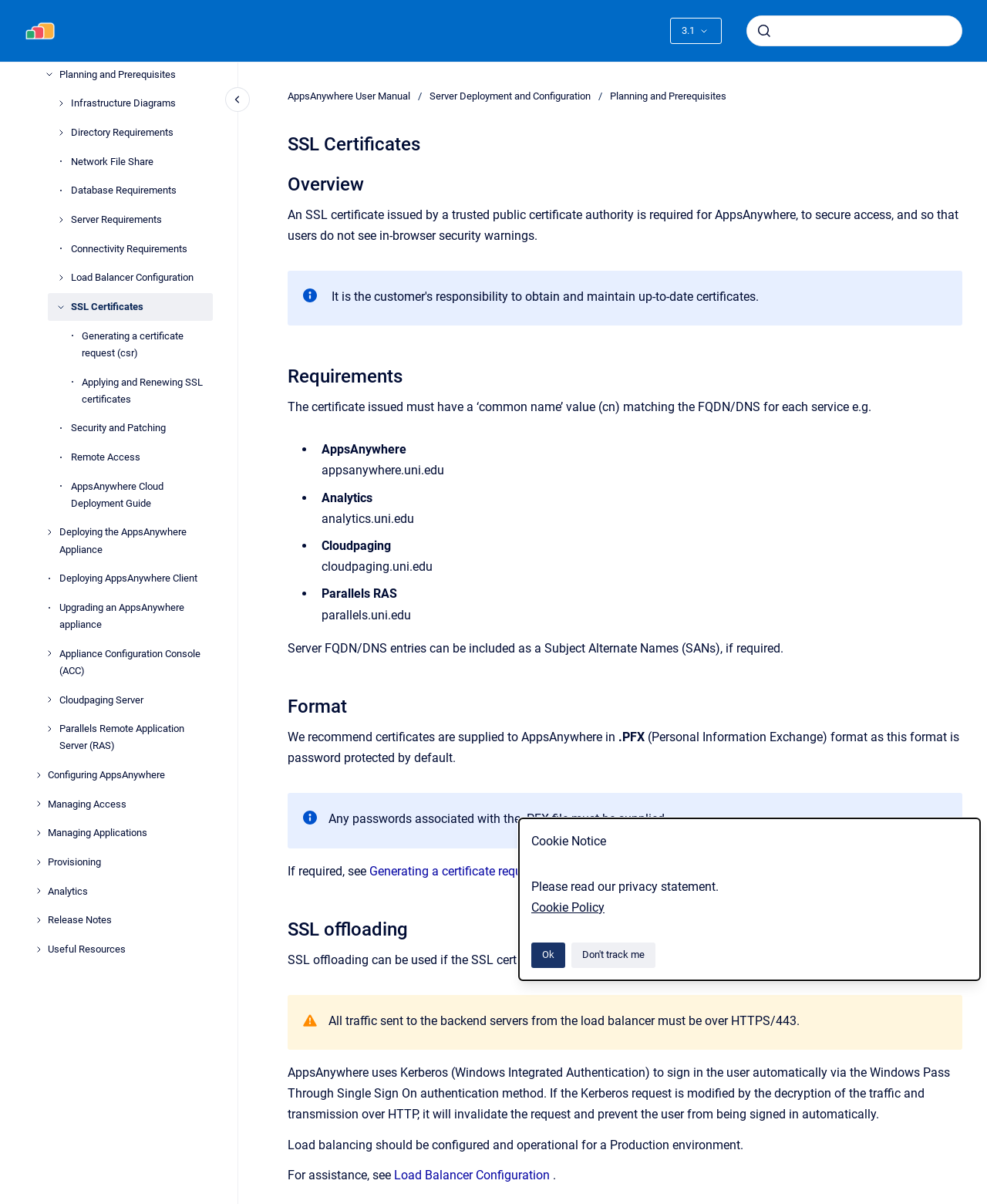What is the purpose of an SSL certificate?
Please give a detailed and elaborate answer to the question based on the image.

According to the webpage, an SSL certificate is required to secure access and prevent in-browser security warnings for users.